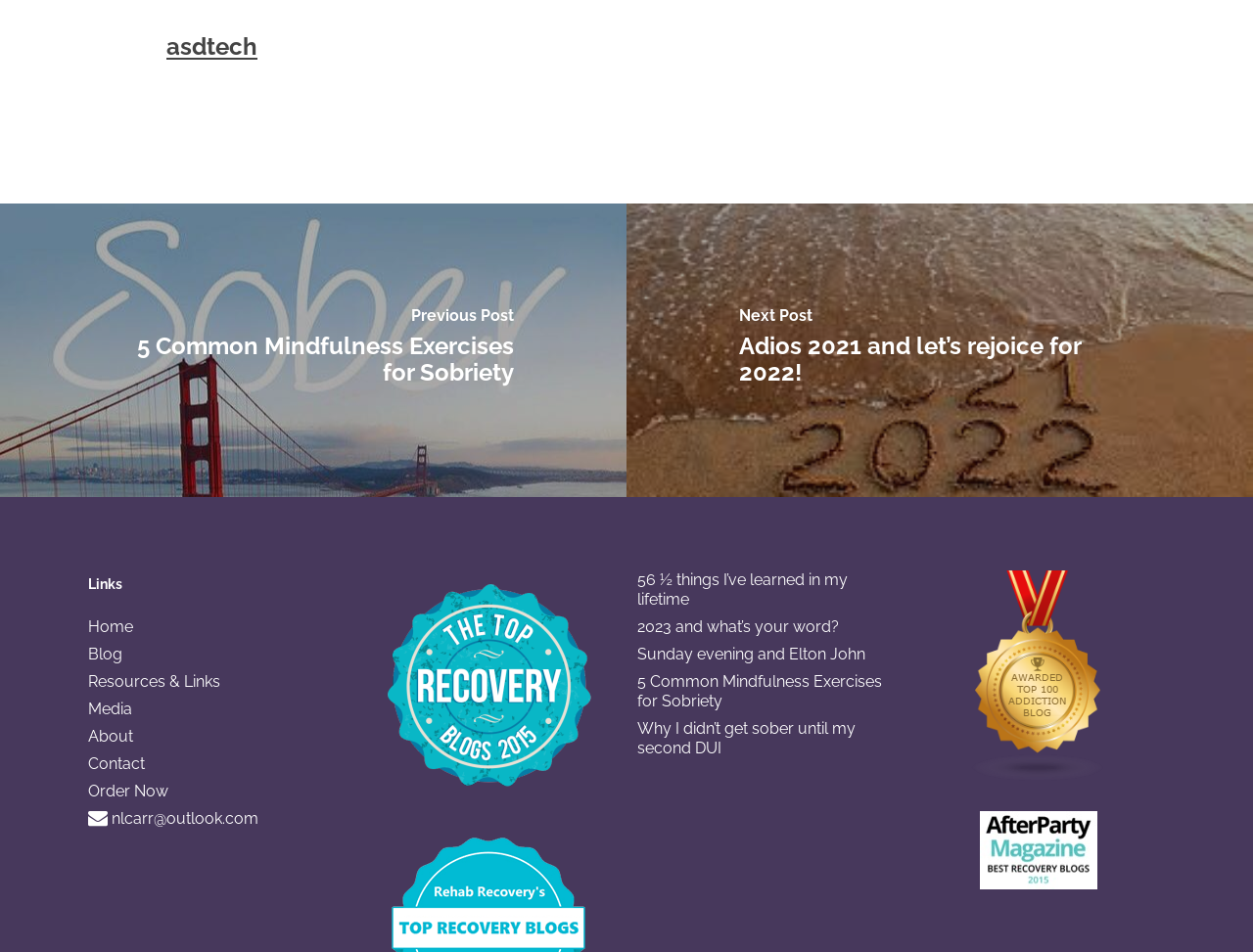What is the image above the 'Top Addiction Blog' badge?
Refer to the image and give a detailed answer to the question.

The image above the 'Top Addiction Blog' badge is 'The Top Recovery Blogs Seal', which is located in the figure element with the image element inside it.